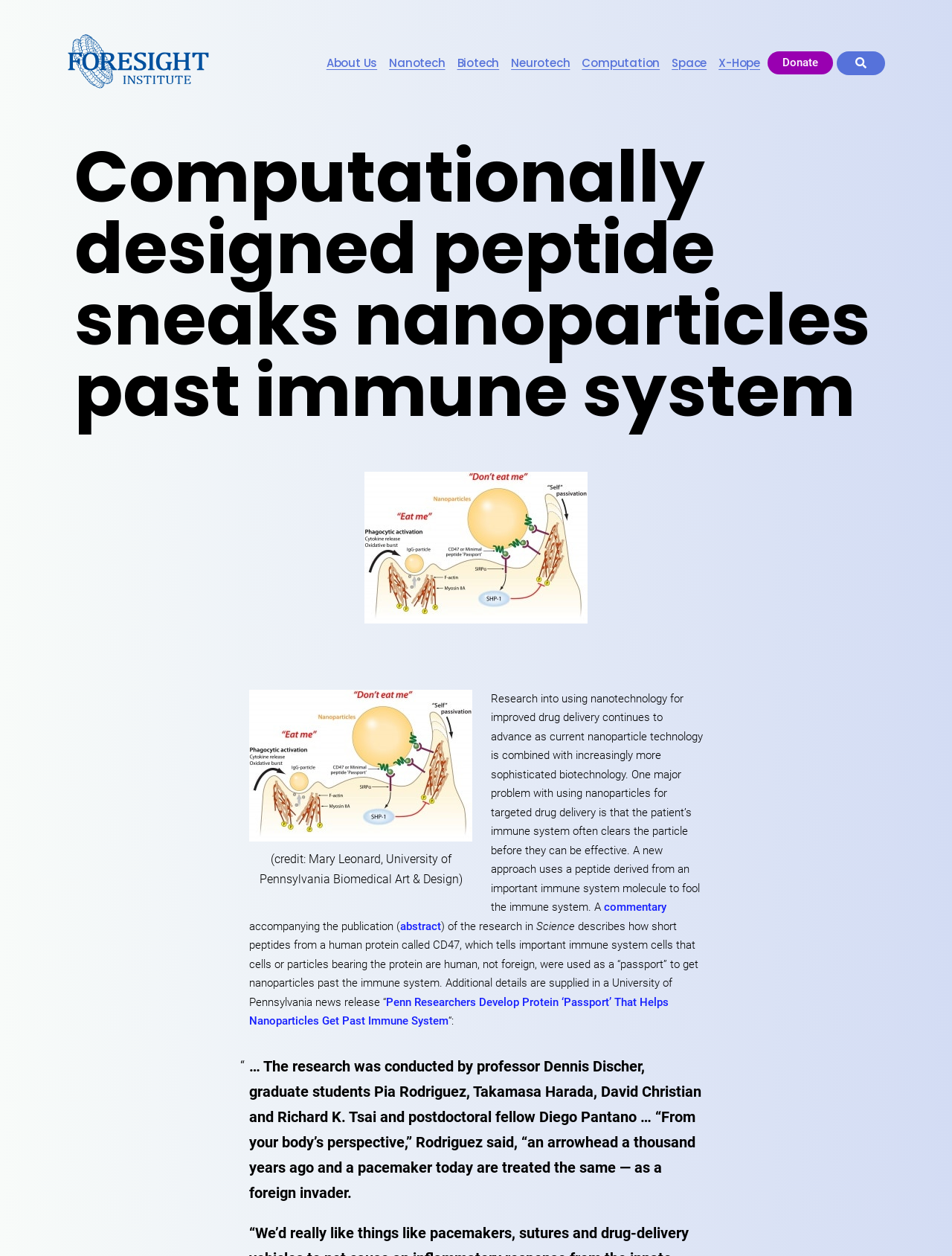Given the element description "About Us" in the screenshot, predict the bounding box coordinates of that UI element.

[0.339, 0.041, 0.4, 0.06]